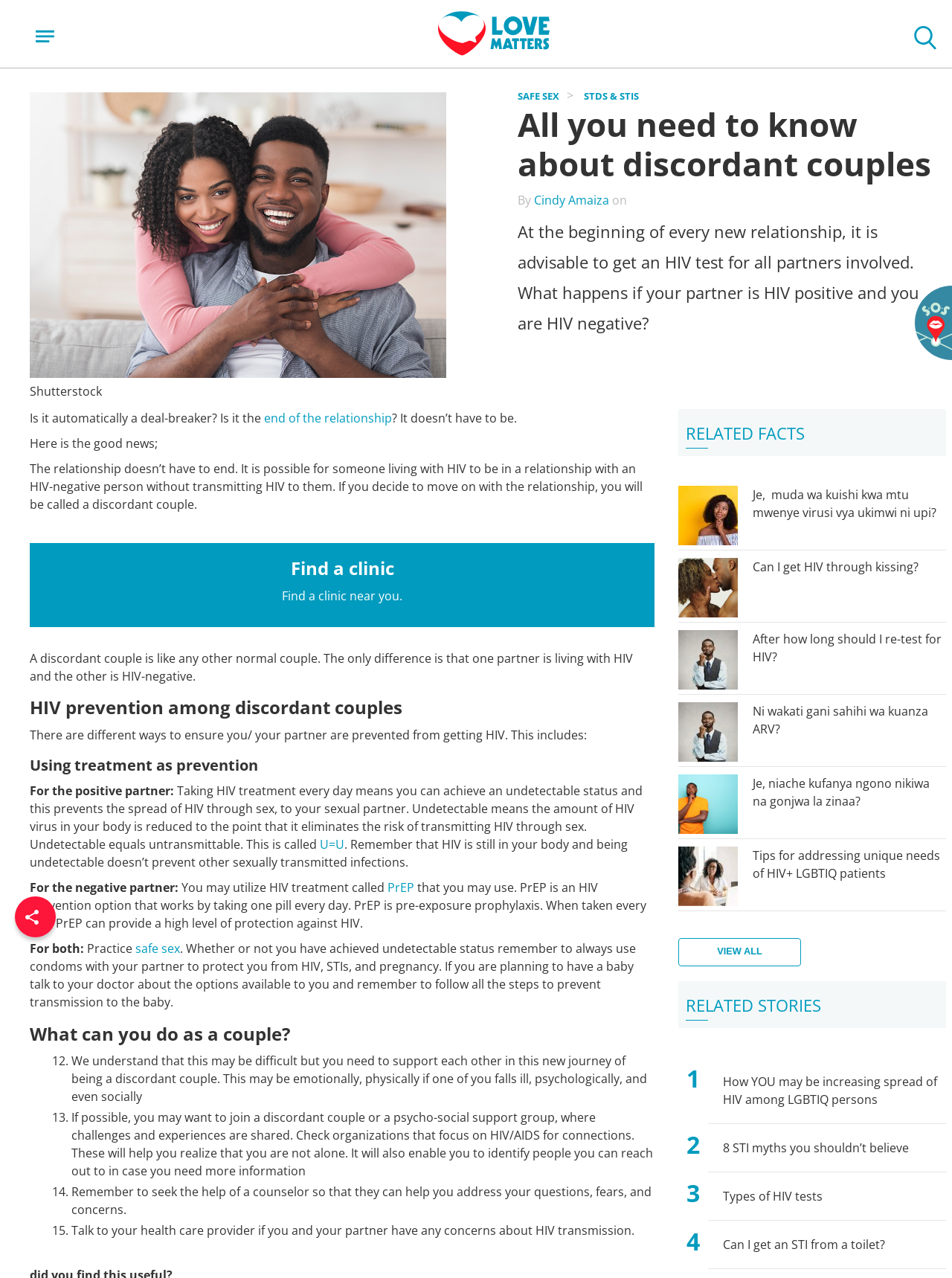Provide an in-depth caption for the webpage.

This webpage is about discordant couples, where one partner is HIV positive and the other is HIV negative. The page has a navigation menu at the top with links to "Home" and "Search". Below the menu, there is a prominent image of a woman hugging a man from behind, with a caption "Shutterstock". 

The main content of the page is divided into sections, starting with a heading "All you need to know about discordant couples". The first section discusses the possibility of a relationship between an HIV-positive person and an HIV-negative person, and how it doesn't have to be a deal-breaker. 

The next section explains what a discordant couple is and how they can prevent HIV transmission. This includes using treatment as prevention, where the HIV-positive partner takes medication to achieve an undetectable status, and the HIV-negative partner uses PrEP, a daily pill to prevent HIV infection. The section also emphasizes the importance of safe sex practices, such as using condoms.

The following sections provide advice on what the couple can do, including supporting each other, seeking counseling, and talking to their healthcare provider about concerns. There is also a list of related facts and links to other articles on topics such as HIV transmission, safe sex practices, and relationships.

On the right side of the page, there are several links to related stories, including articles on HIV myths, STI prevention, and types of HIV tests. At the bottom of the page, there is a button to share the article.